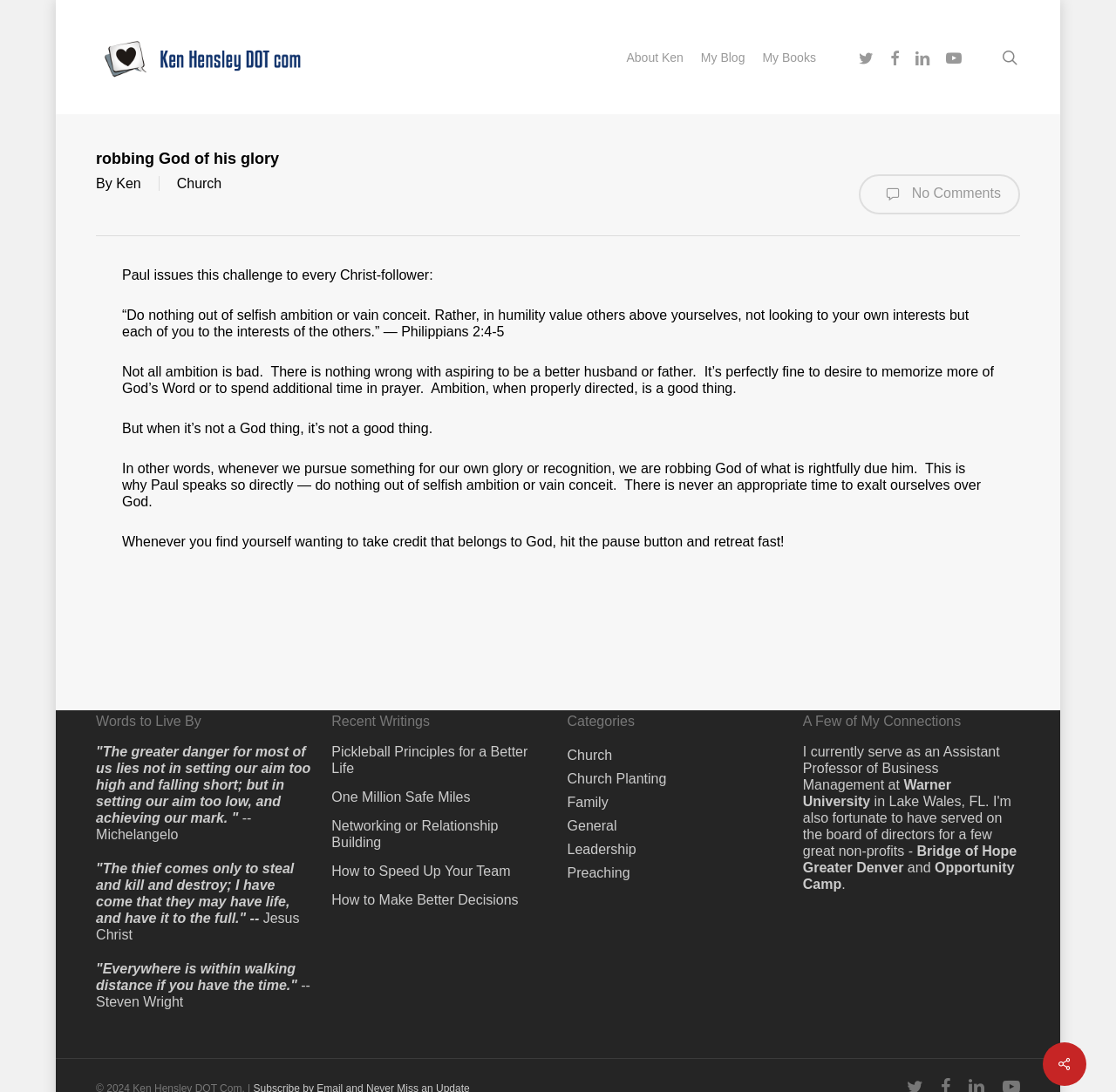Respond with a single word or short phrase to the following question: 
What is the name of the author?

Ken Hensley